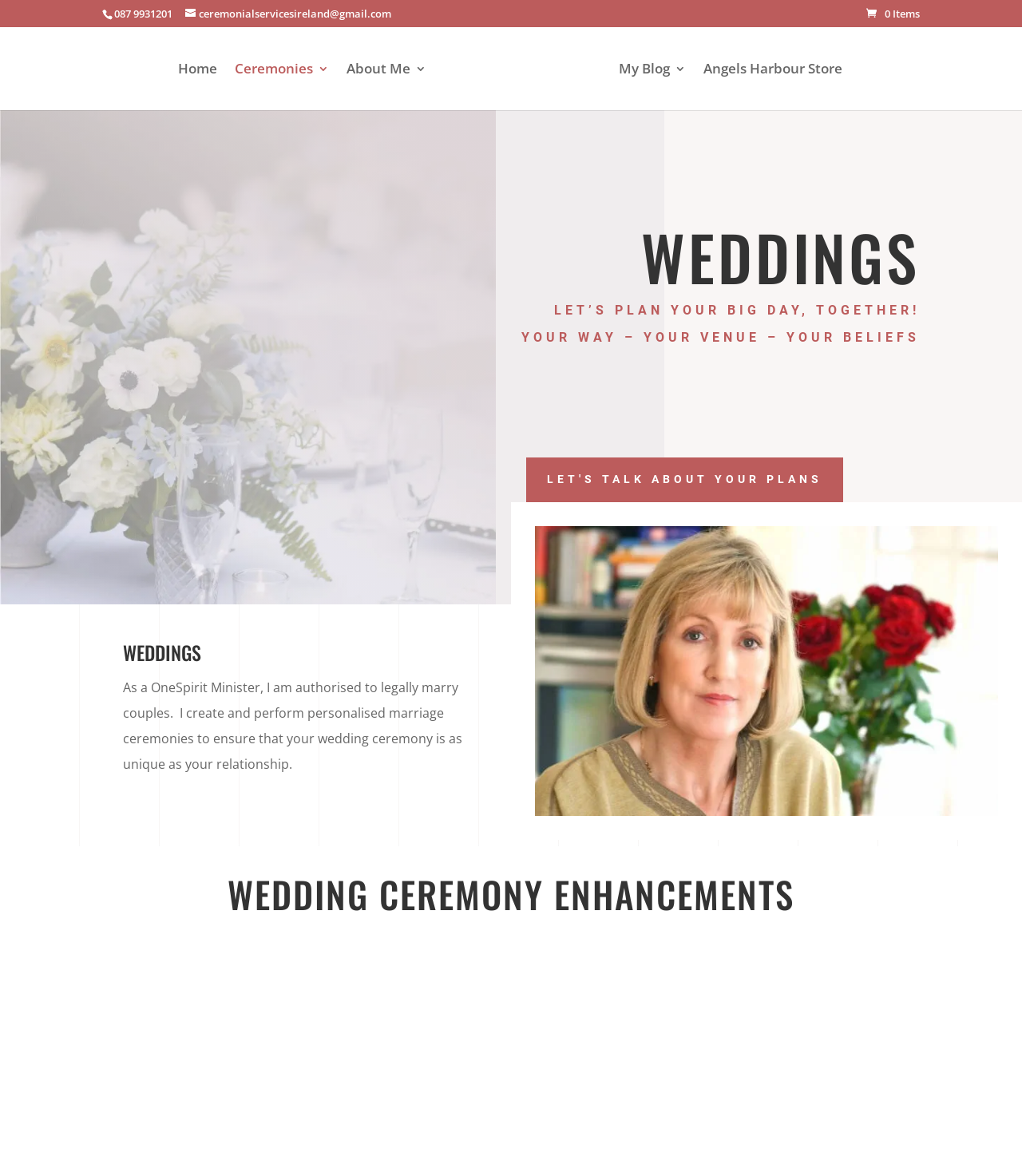What is the main topic of the webpage?
Please answer the question as detailed as possible.

I found the main topic of the webpage by looking at the headings and content of the webpage, which suggest that the webpage is about weddings and marriage ceremonies.